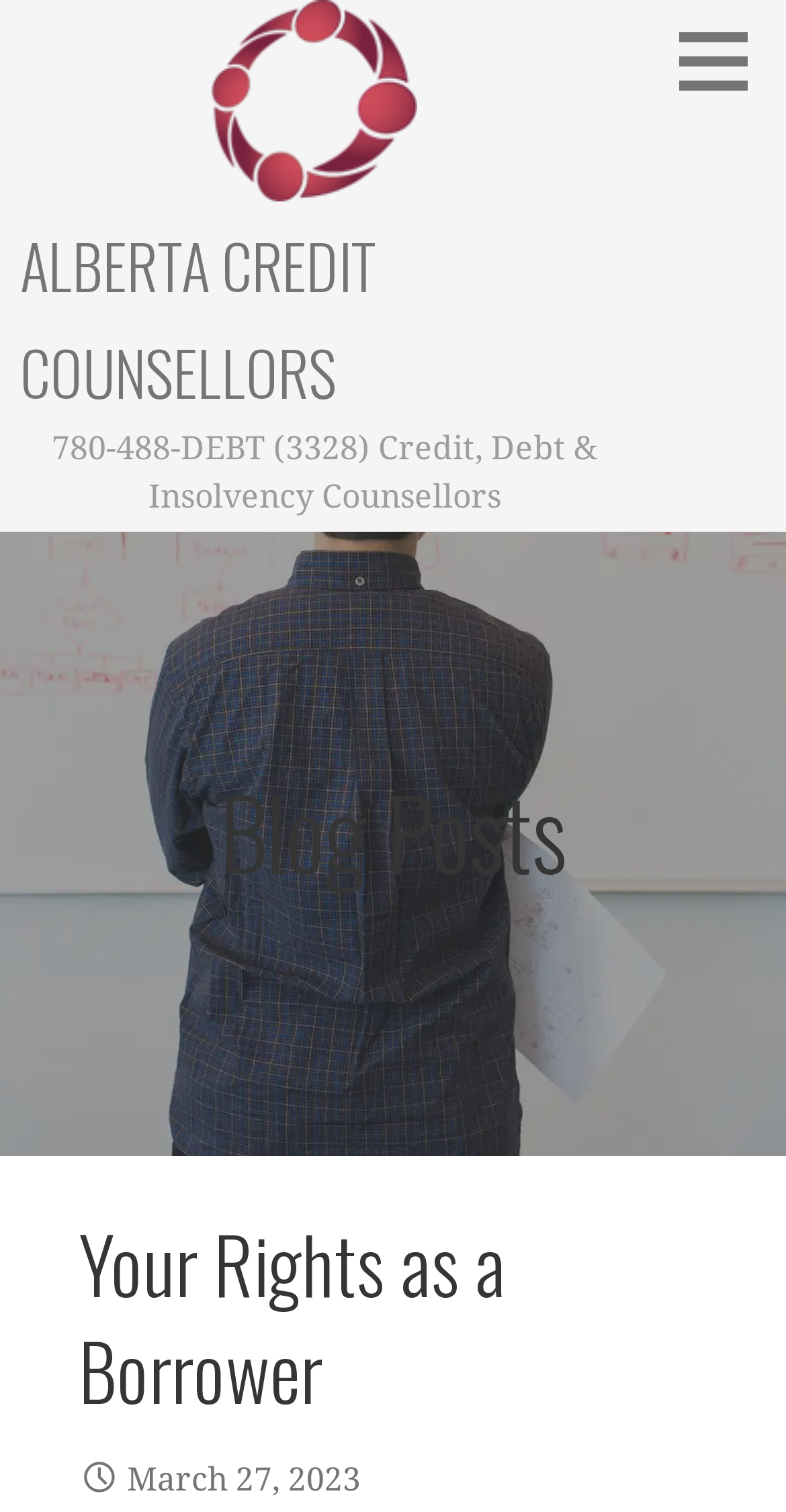What is the phone number of the credit counsellors?
Please elaborate on the answer to the question with detailed information.

I found the phone number by looking at the static text element that contains the contact information of the credit counsellors, which is '780-488-DEBT (3328) Credit, Debt & Insolvency Counsellors'.